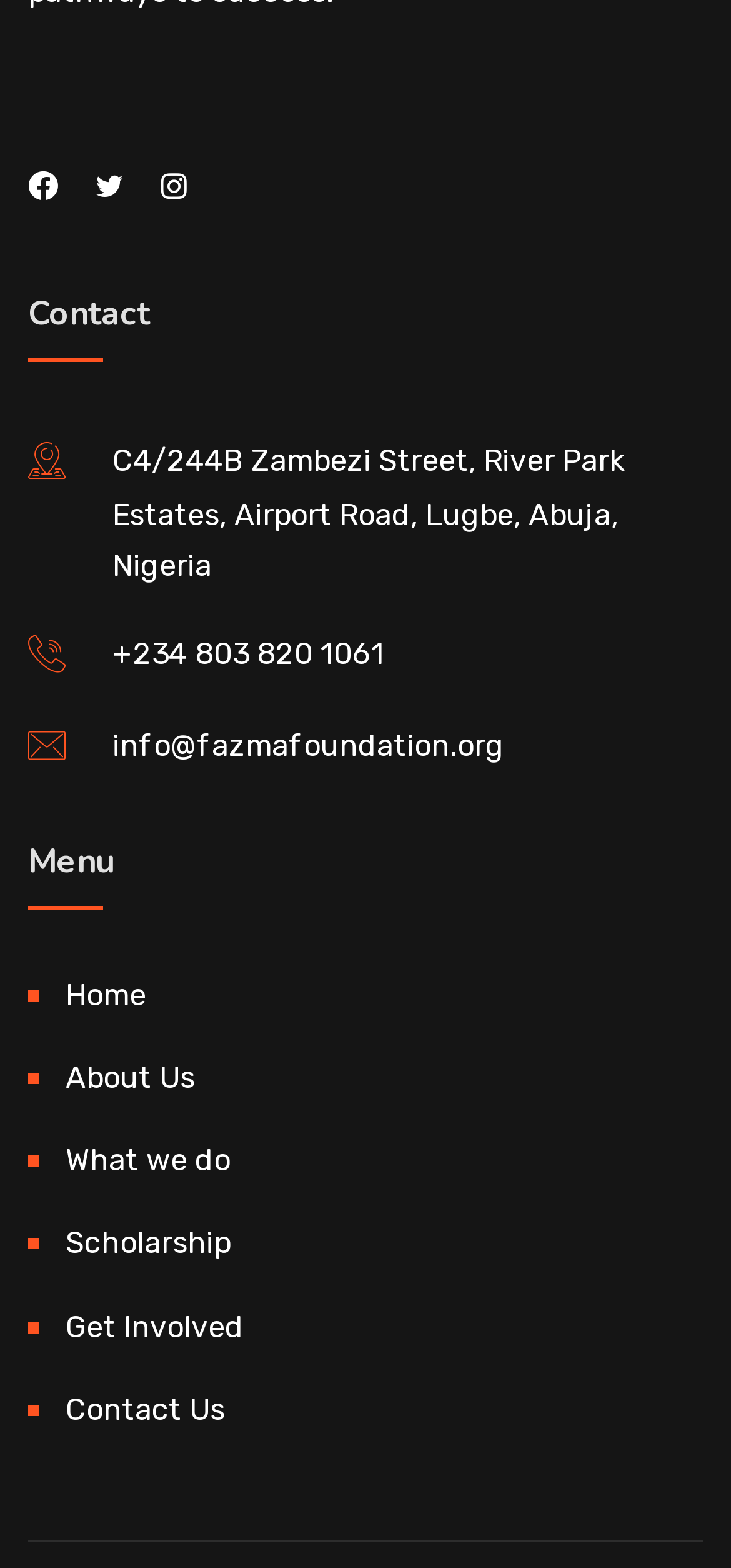Identify the bounding box of the HTML element described here: "Home". Provide the coordinates as four float numbers between 0 and 1: [left, top, right, bottom].

[0.038, 0.615, 0.2, 0.654]